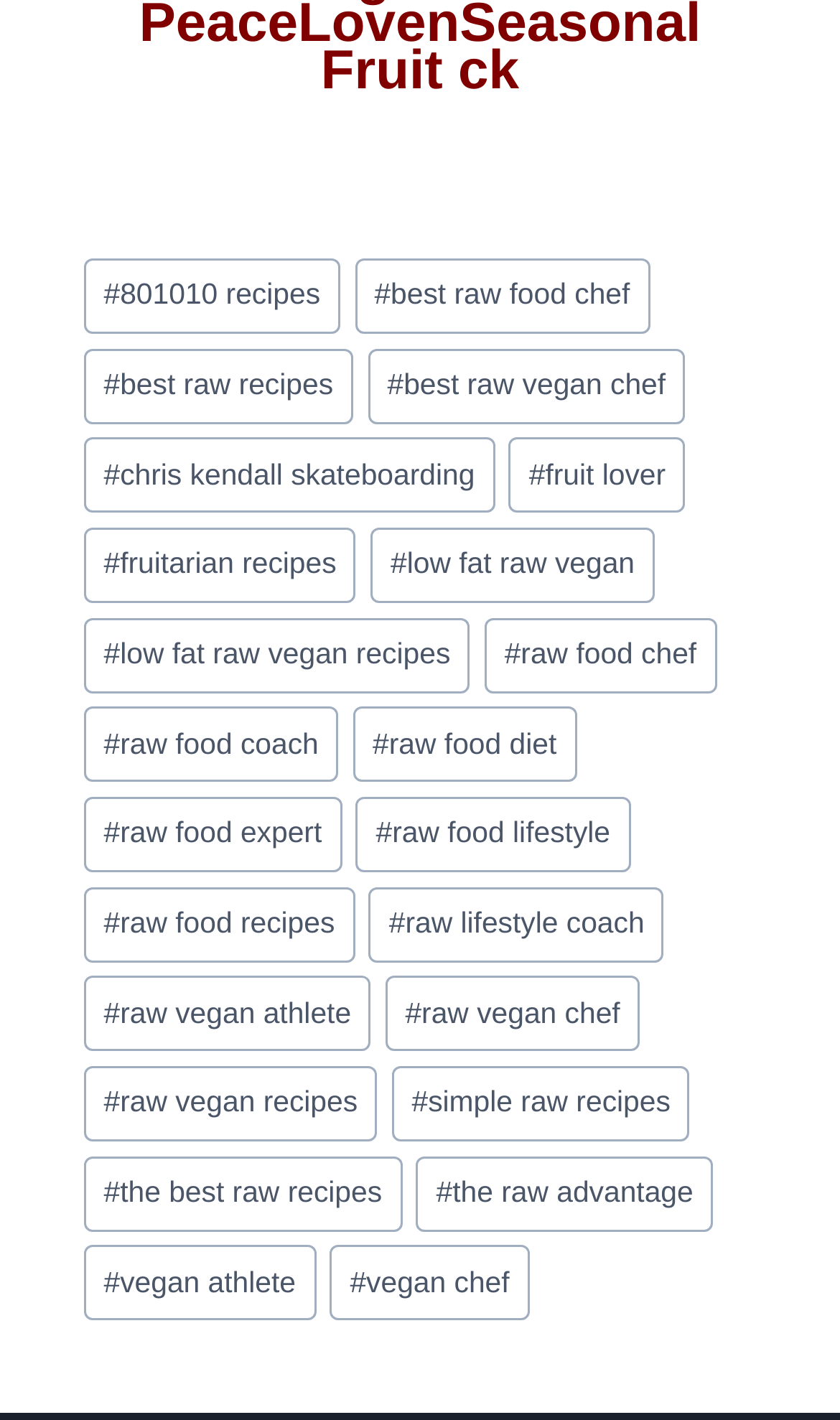What is the purpose of the 'Post Tags:' text in the footer?
Examine the image and provide an in-depth answer to the question.

The 'Post Tags:' text in the footer section seems to be a label or header for the list of links that follow. It suggests that the links are related to post tags or keywords, which users can click on to explore more content.